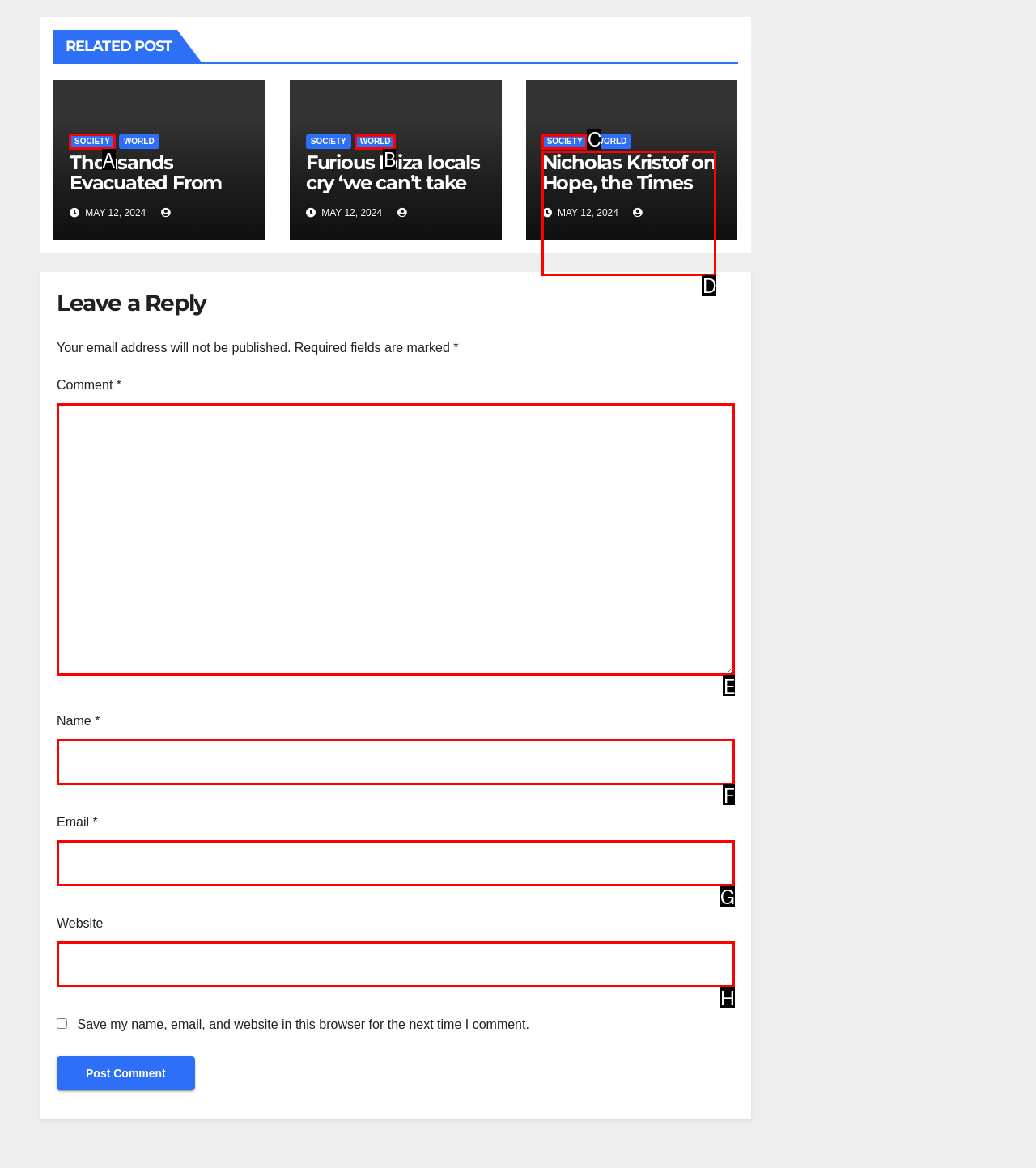From the given choices, which option should you click to complete this task: Click on the 'SOCIETY' link? Answer with the letter of the correct option.

A